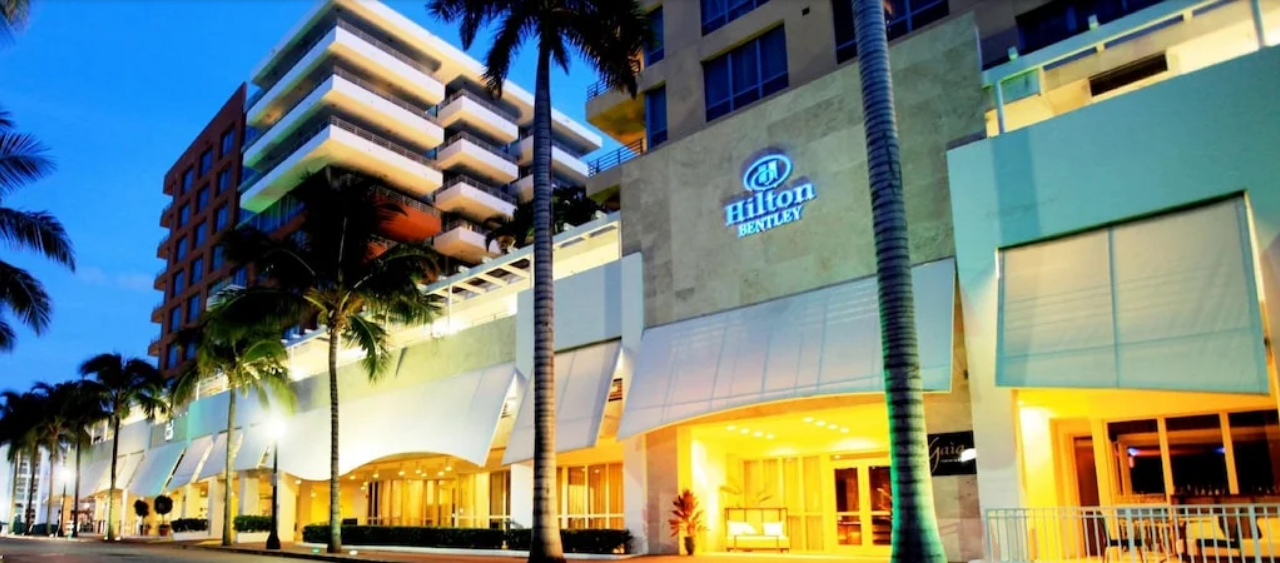What type of design does the Hilton Bentley hotel feature?
Please give a detailed answer to the question using the information shown in the image.

The caption highlights the hotel's architectural features, specifically mentioning its sleek modern design. This suggests that the hotel's design is contemporary and stylish, which is consistent with the upscale experience it aims to provide.